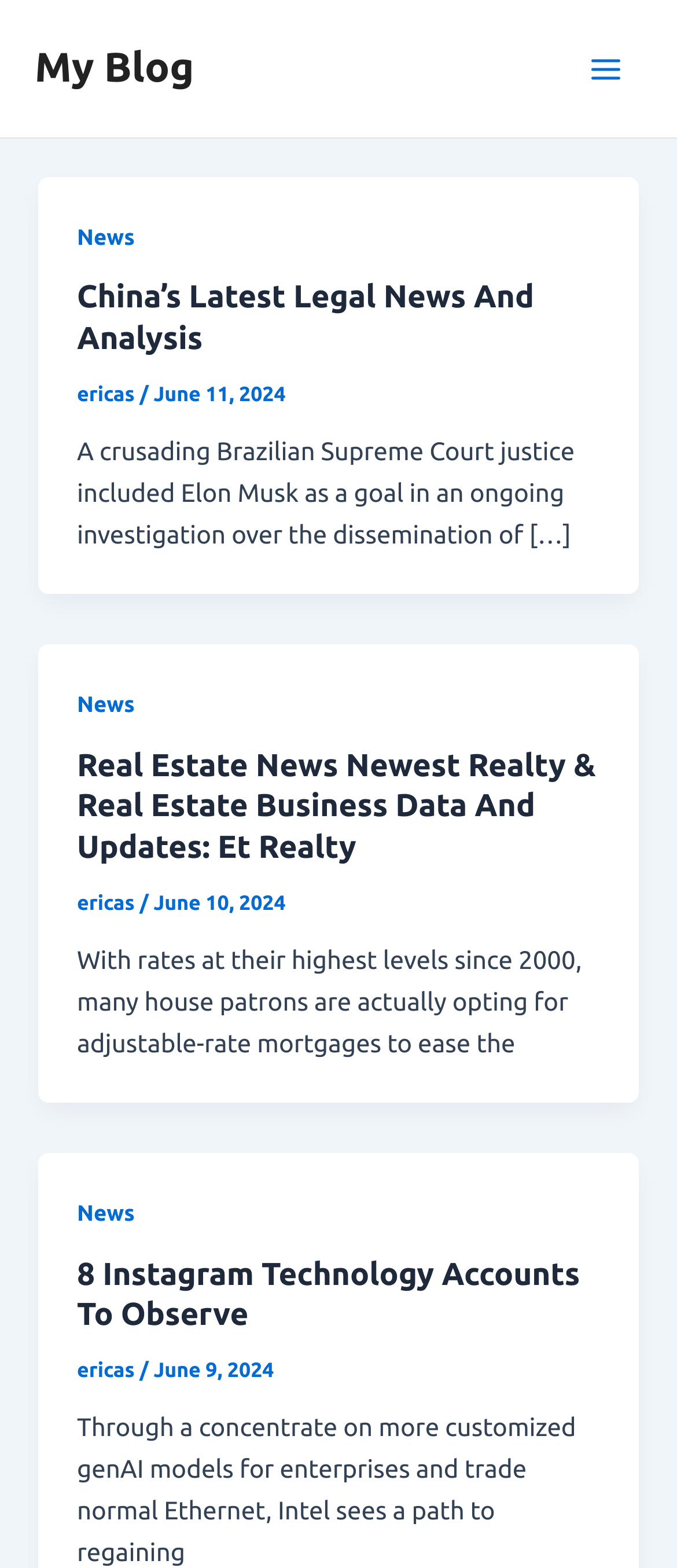Please provide a short answer using a single word or phrase for the question:
Who is the author of the articles?

Ericas